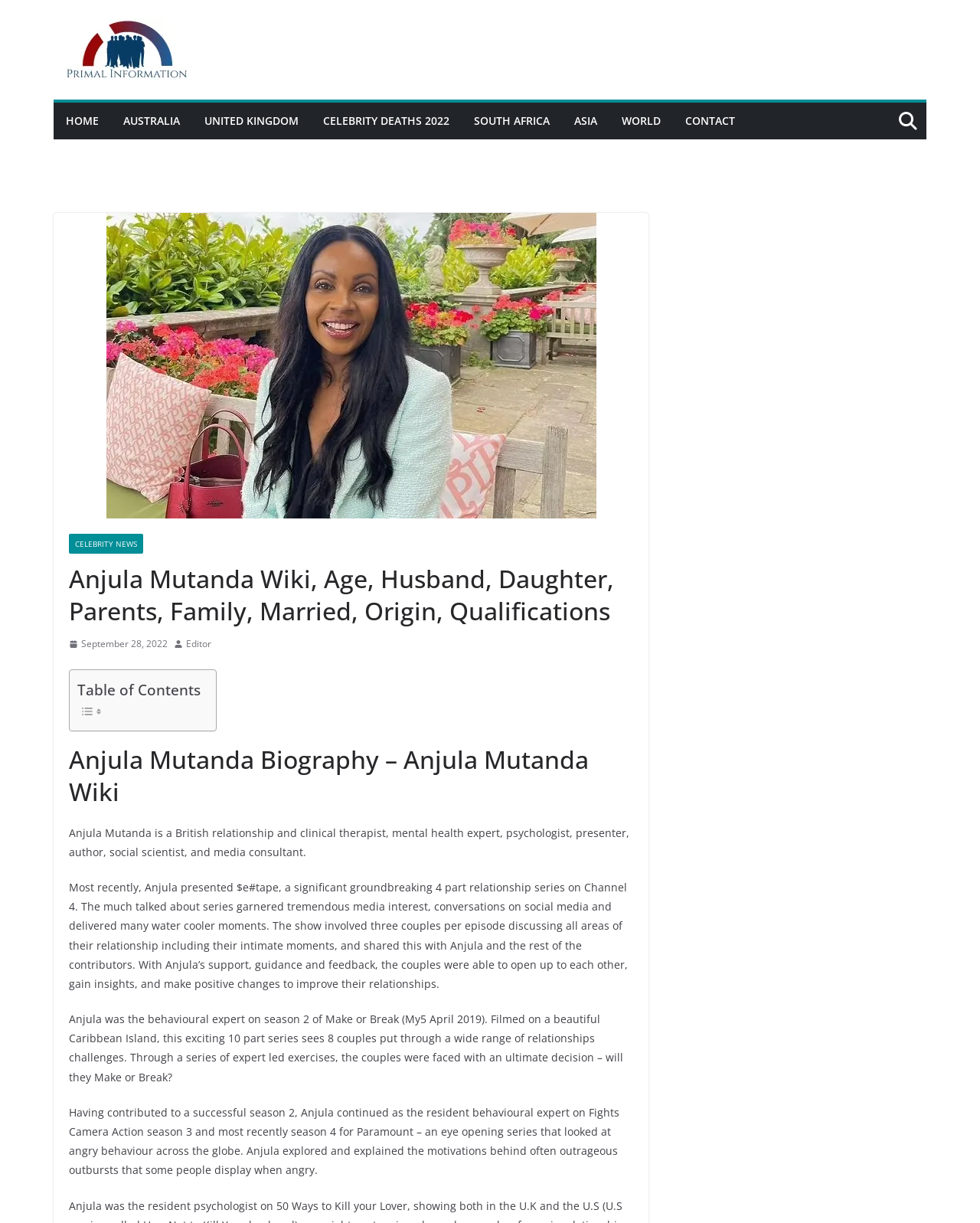Describe all the key features of the webpage in detail.

This webpage is about Anjula Mutanda, a British relationship and clinical therapist, mental health expert, psychologist, and media consultant. At the top of the page, there is a navigation menu with links to different sections, including "HOME", "AUSTRALIA", "UNITED KINGDOM", "CELEBRITY DEATHS 2022", "SOUTH AFRICA", "ASIA", "WORLD", and "CONTACT". 

Below the navigation menu, there is a large image of Anjula Mutanda, taking up most of the width of the page. To the left of the image, there is a link to "CELEBRITY NEWS". 

Further down, there is a heading that reads "Anjula Mutanda Wiki, Age, Husband, Daughter, Parents, Family, Married, Origin, Qualifications". Below this heading, there is a link to "September 28, 2022", accompanied by a small image and a time indicator. 

To the right of this link, there is another image, followed by a link to "Editor". Below these elements, there is a table of contents with two small images. 

The main content of the page starts with a heading that reads "Anjula Mutanda Biography – Anjula Mutanda Wiki". This is followed by a brief description of Anjula Mutanda's profession and expertise. 

The rest of the page is dedicated to describing Anjula's work and achievements, including her presentation of a relationship series on Channel 4, her role as a behavioural expert on TV shows "Make or Break" and "Fights Camera Action", and her contributions to other projects. The text is divided into paragraphs, making it easy to read and understand.